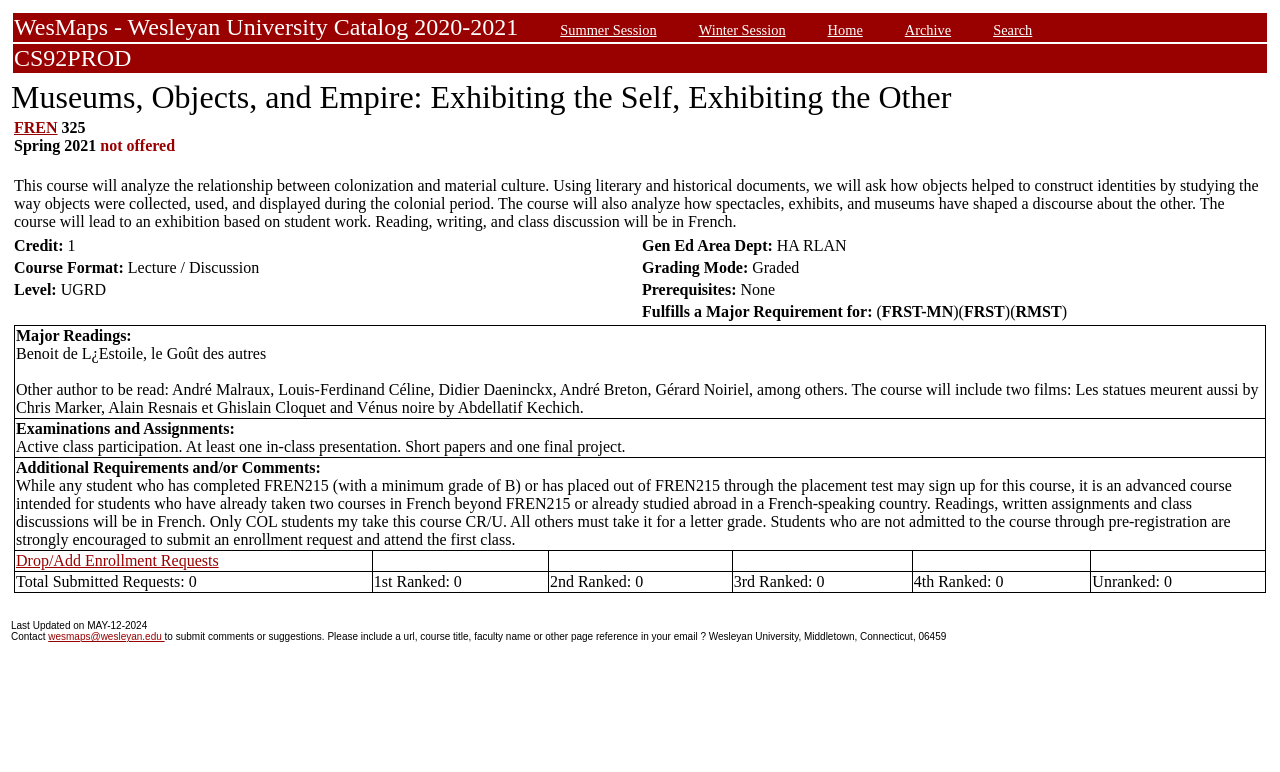Can you find the bounding box coordinates for the element that needs to be clicked to execute this instruction: "Click on Search"? The coordinates should be given as four float numbers between 0 and 1, i.e., [left, top, right, bottom].

[0.776, 0.028, 0.806, 0.049]